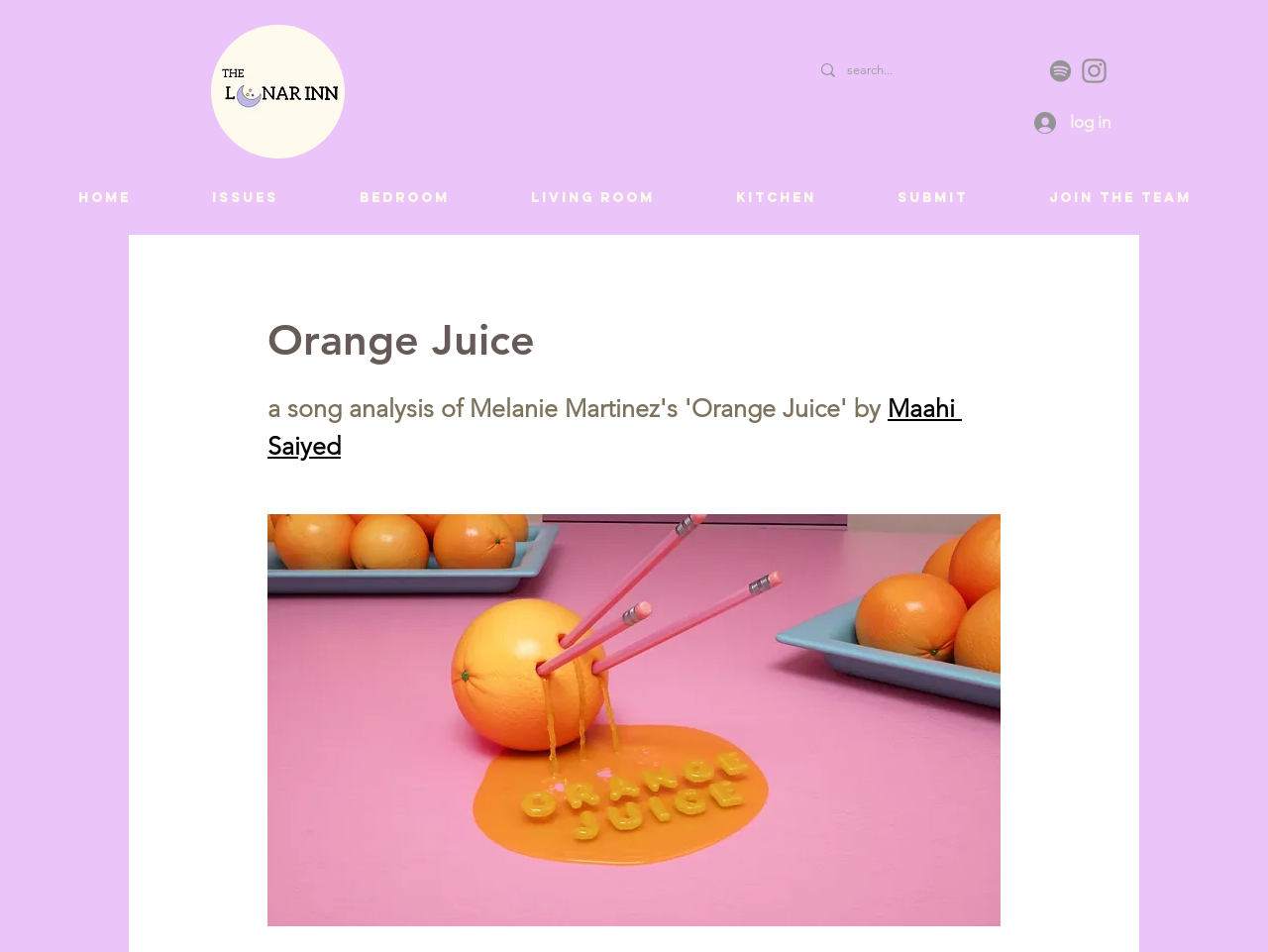What is the trigger warning for this article?
Answer the question with just one word or phrase using the image.

eating disorders